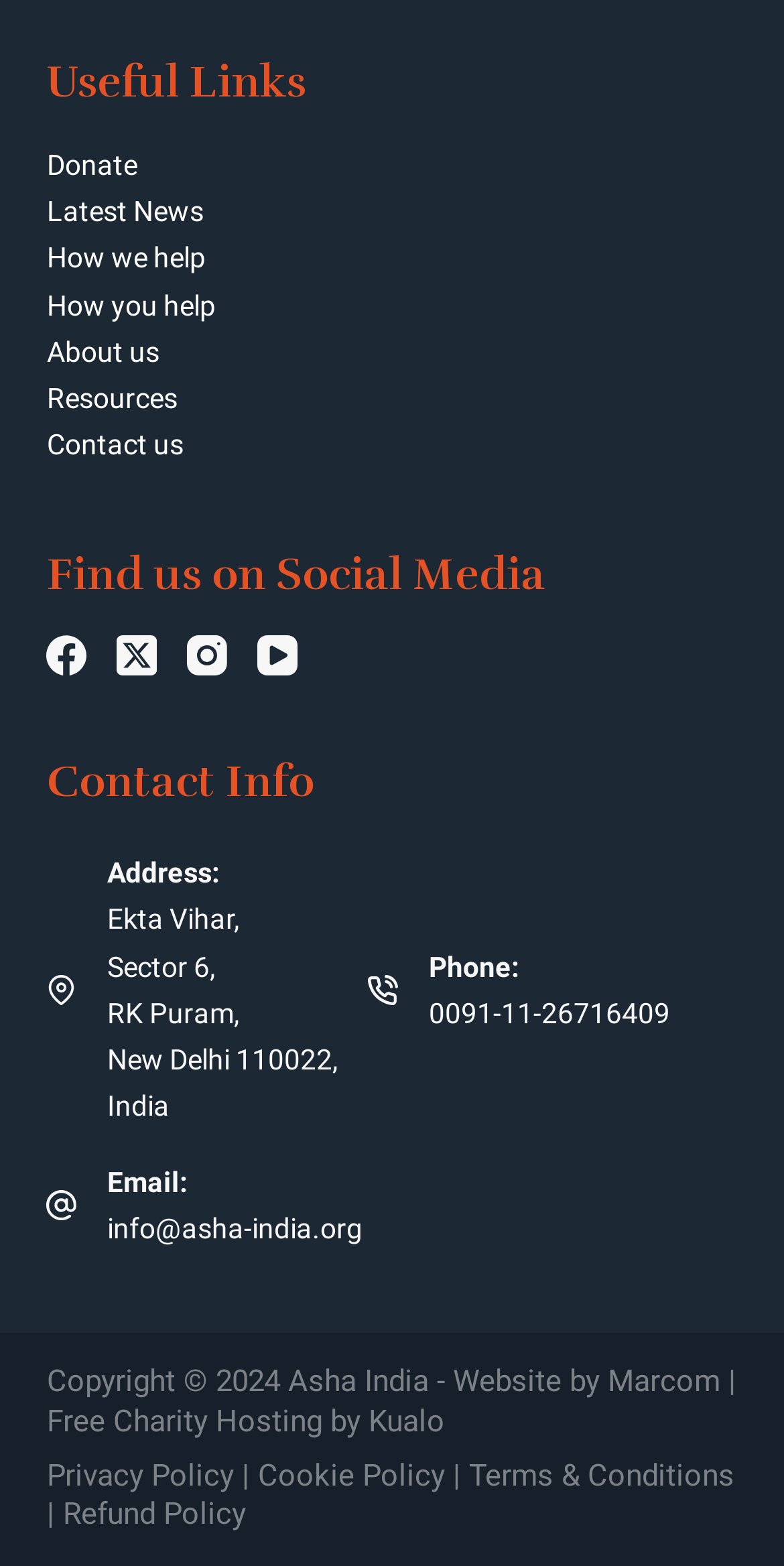Determine the bounding box coordinates of the element's region needed to click to follow the instruction: "Find us on Facebook". Provide these coordinates as four float numbers between 0 and 1, formatted as [left, top, right, bottom].

[0.06, 0.406, 0.111, 0.431]